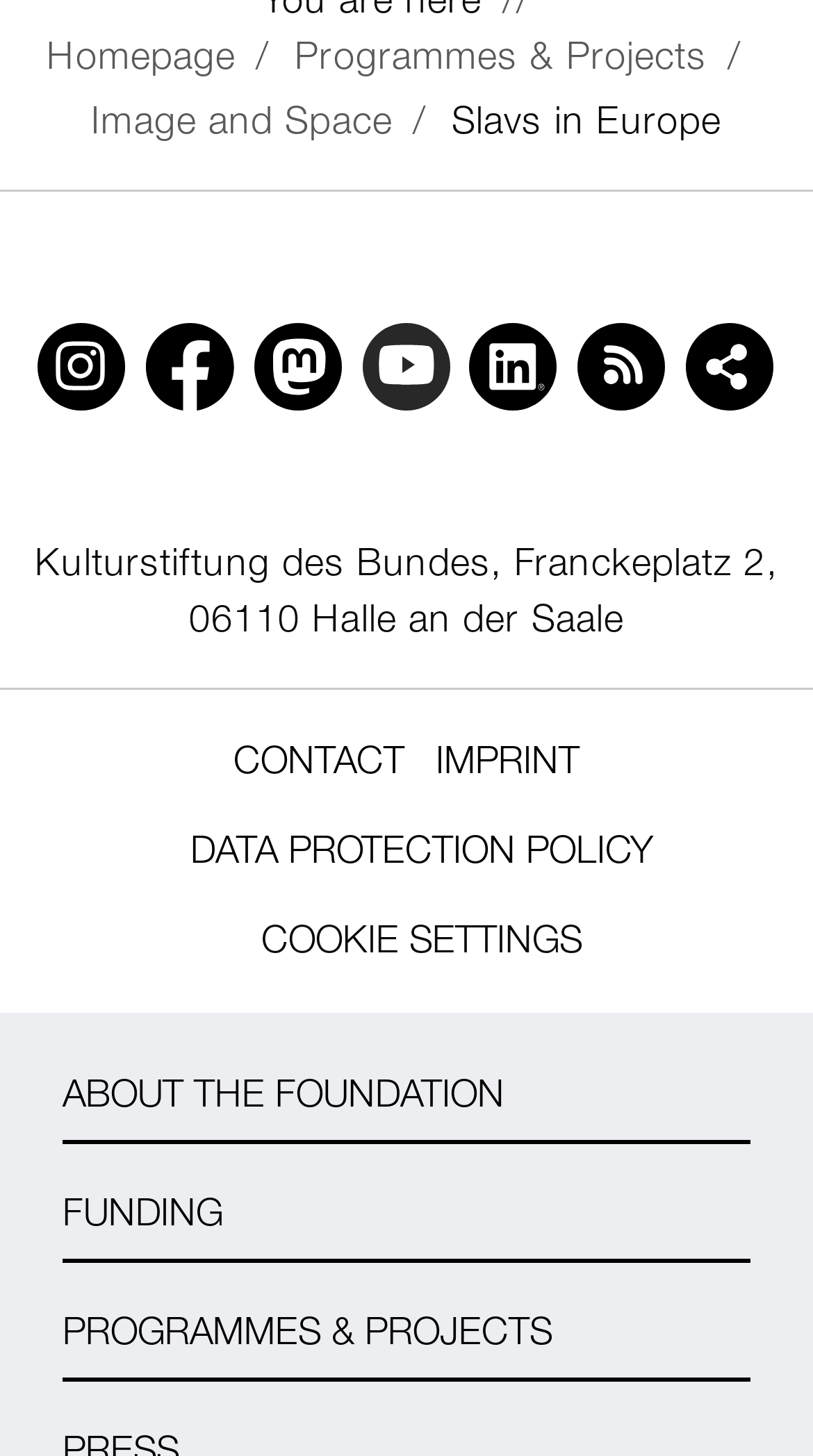Using the information in the image, give a comprehensive answer to the question: 
How many social media links are available?

I counted the number of links under the 'Soziale Medien' navigation section, which includes links to Instagram, Facebook, Mastodon, Youtube, and LinkedIn, totaling 5 social media links.